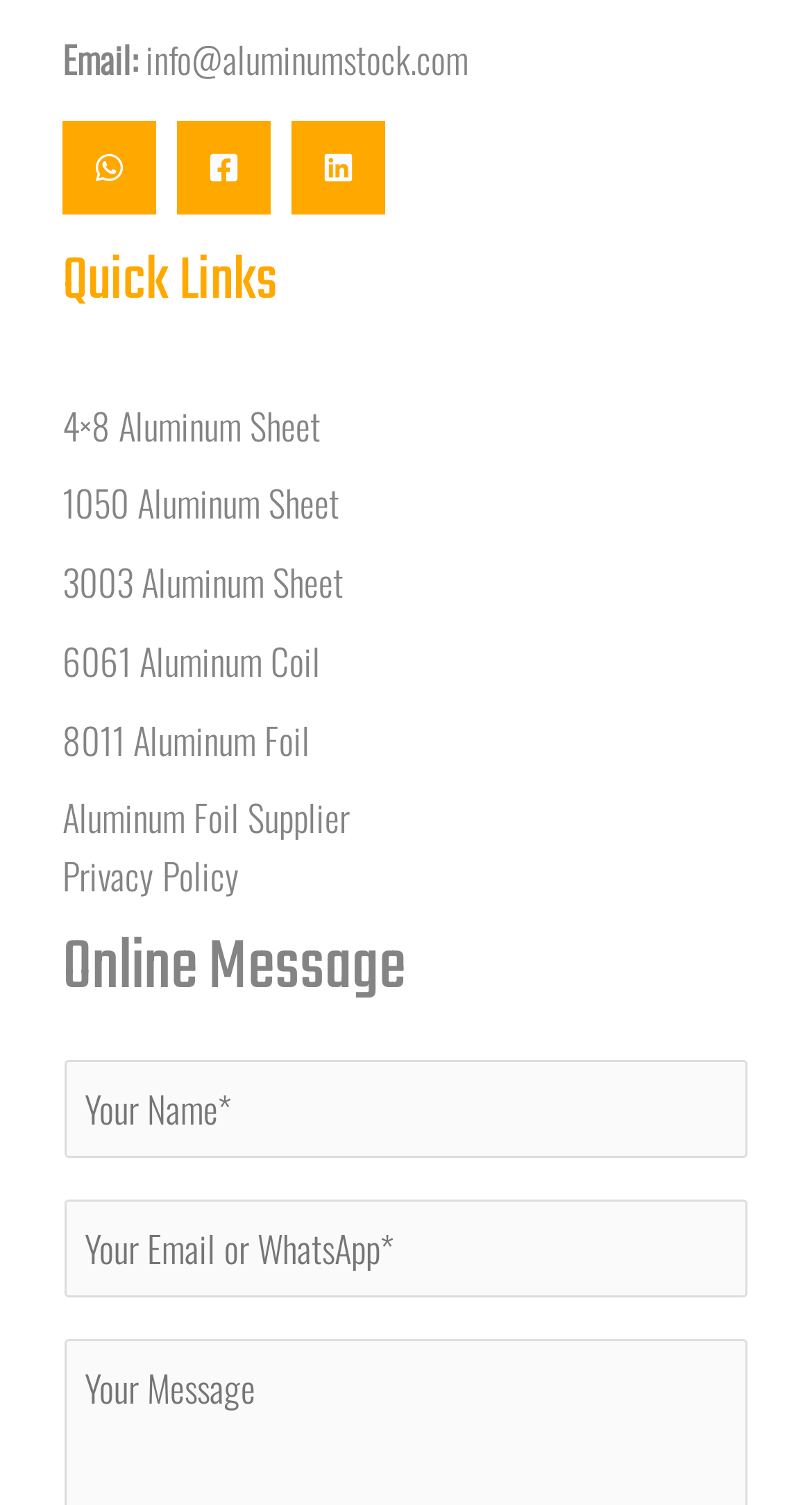Determine the bounding box coordinates for the element that should be clicked to follow this instruction: "View 4×8 Aluminum Sheet". The coordinates should be given as four float numbers between 0 and 1, in the format [left, top, right, bottom].

[0.077, 0.264, 0.395, 0.3]